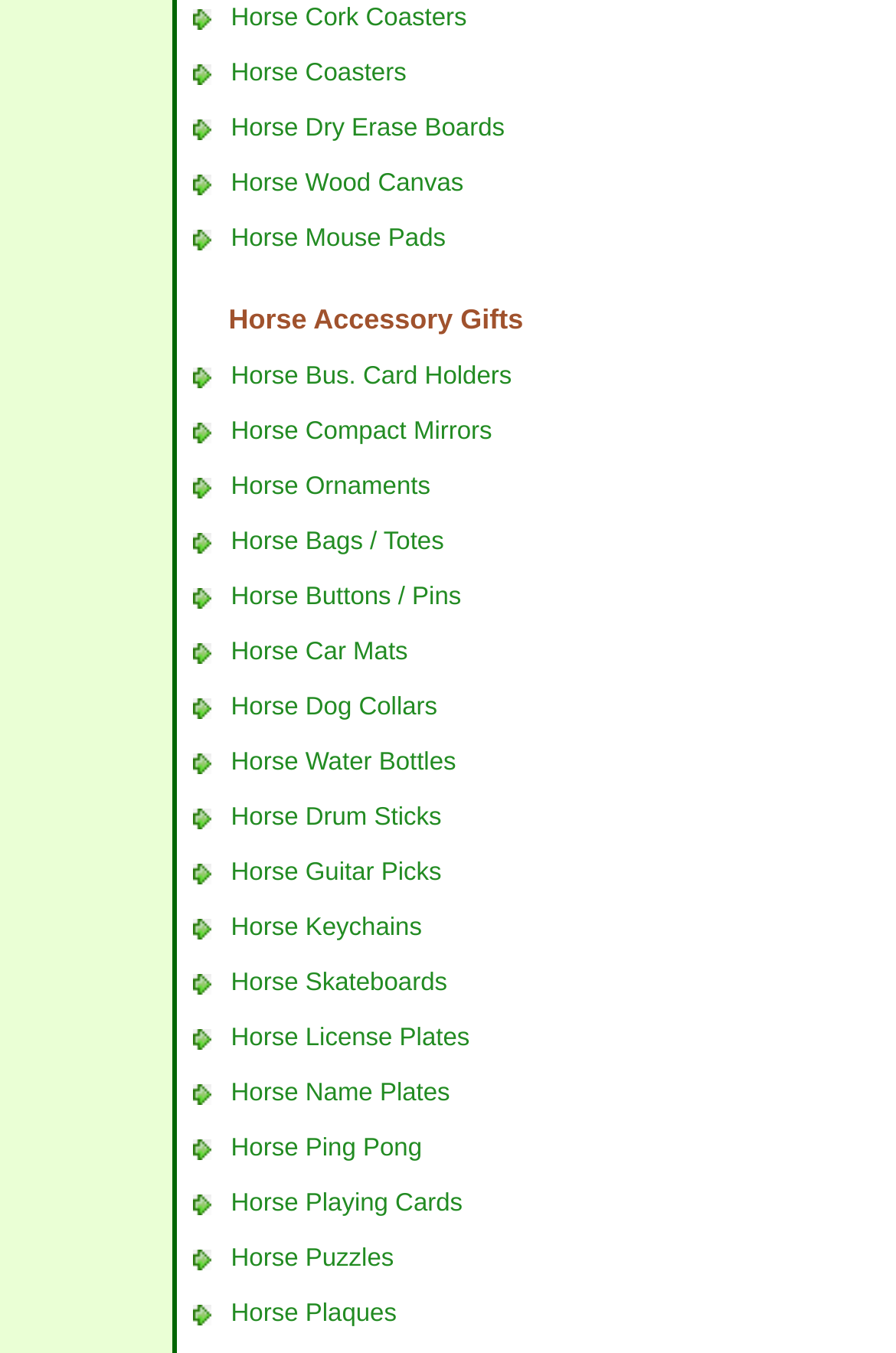Identify the bounding box coordinates for the element you need to click to achieve the following task: "Explore Horse Dry Erase Boards". The coordinates must be four float values ranging from 0 to 1, formatted as [left, top, right, bottom].

[0.258, 0.084, 0.563, 0.104]